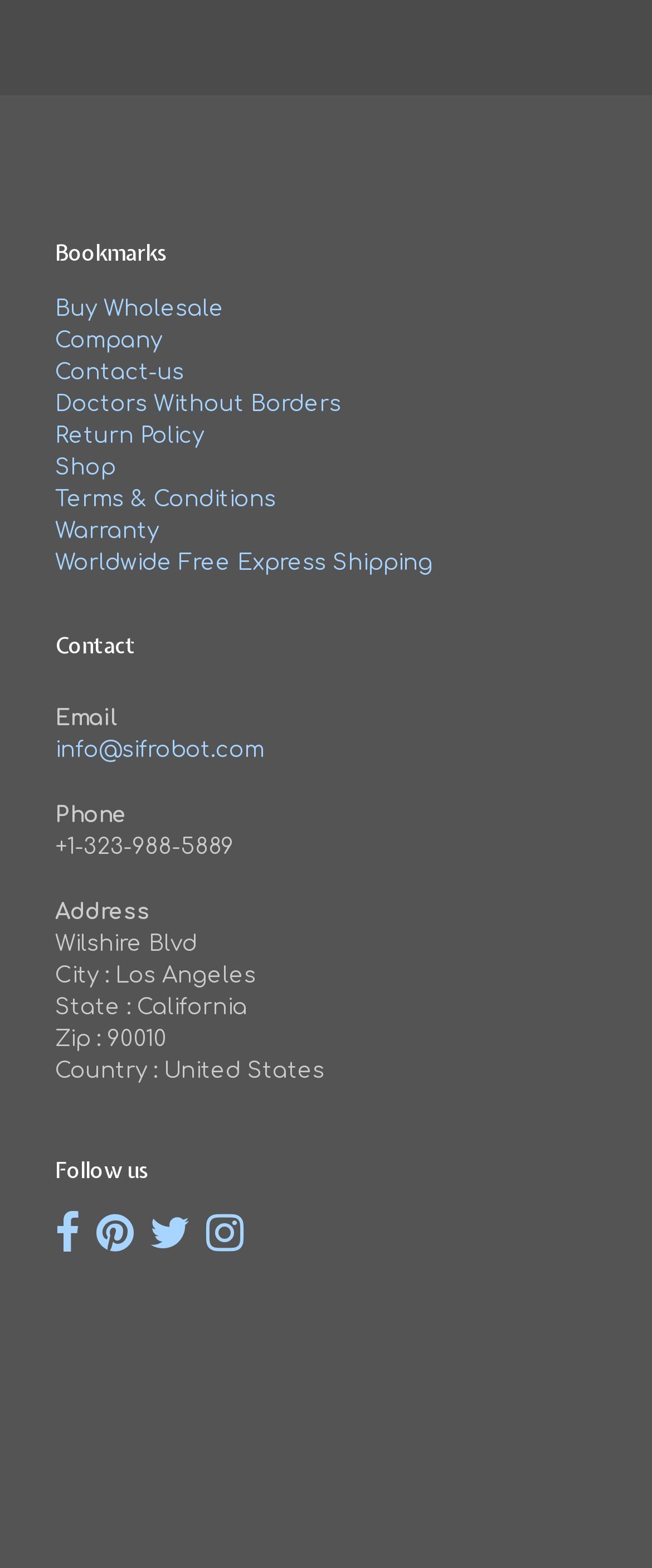Use a single word or phrase to answer the following:
What is the company's phone number?

+1-323-988-5889